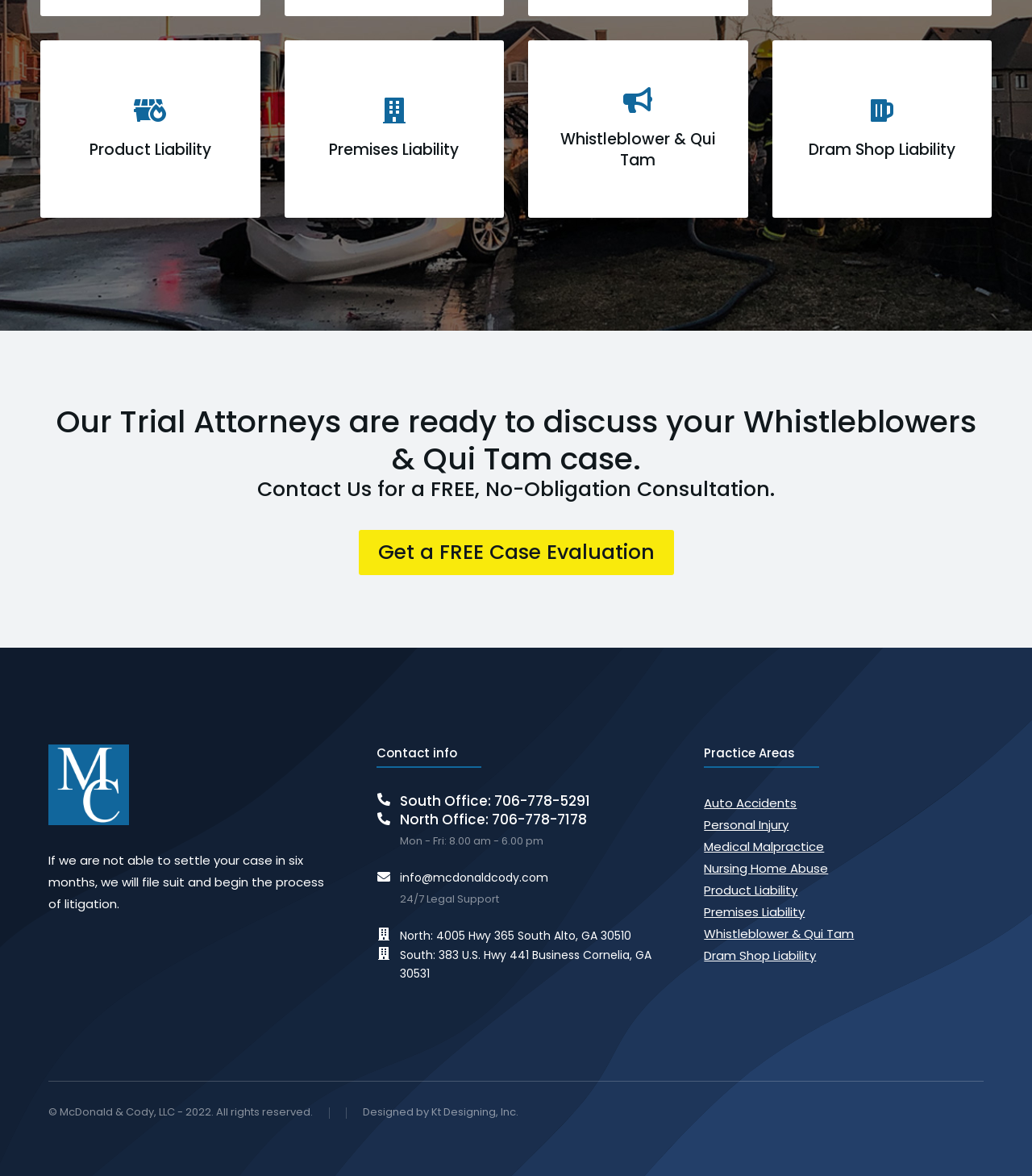What are the office hours of the lawyers?
Ensure your answer is thorough and detailed.

The static text 'Mon - Fri: 8.00 am - 6.00 pm' indicates the office hours of the lawyers, which are from Monday to Friday, 8:00 am to 6:00 pm.